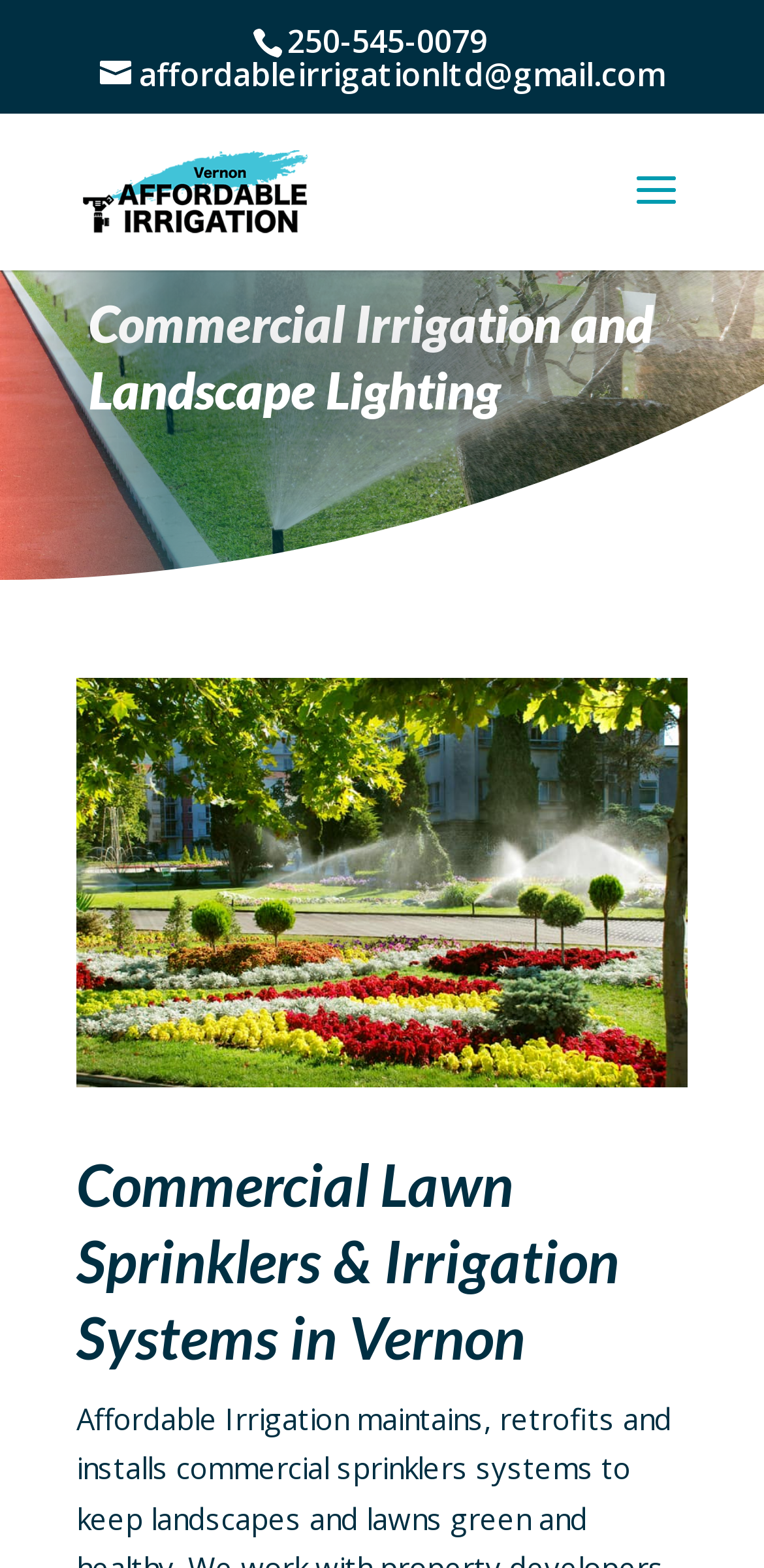Please provide a detailed answer to the question below by examining the image:
What is the email address to contact for irrigation services?

I found the email address by looking at the link element with the bounding box coordinates [0.131, 0.034, 0.869, 0.061], which contains the email address affordableirrigationltd@gmail.com.